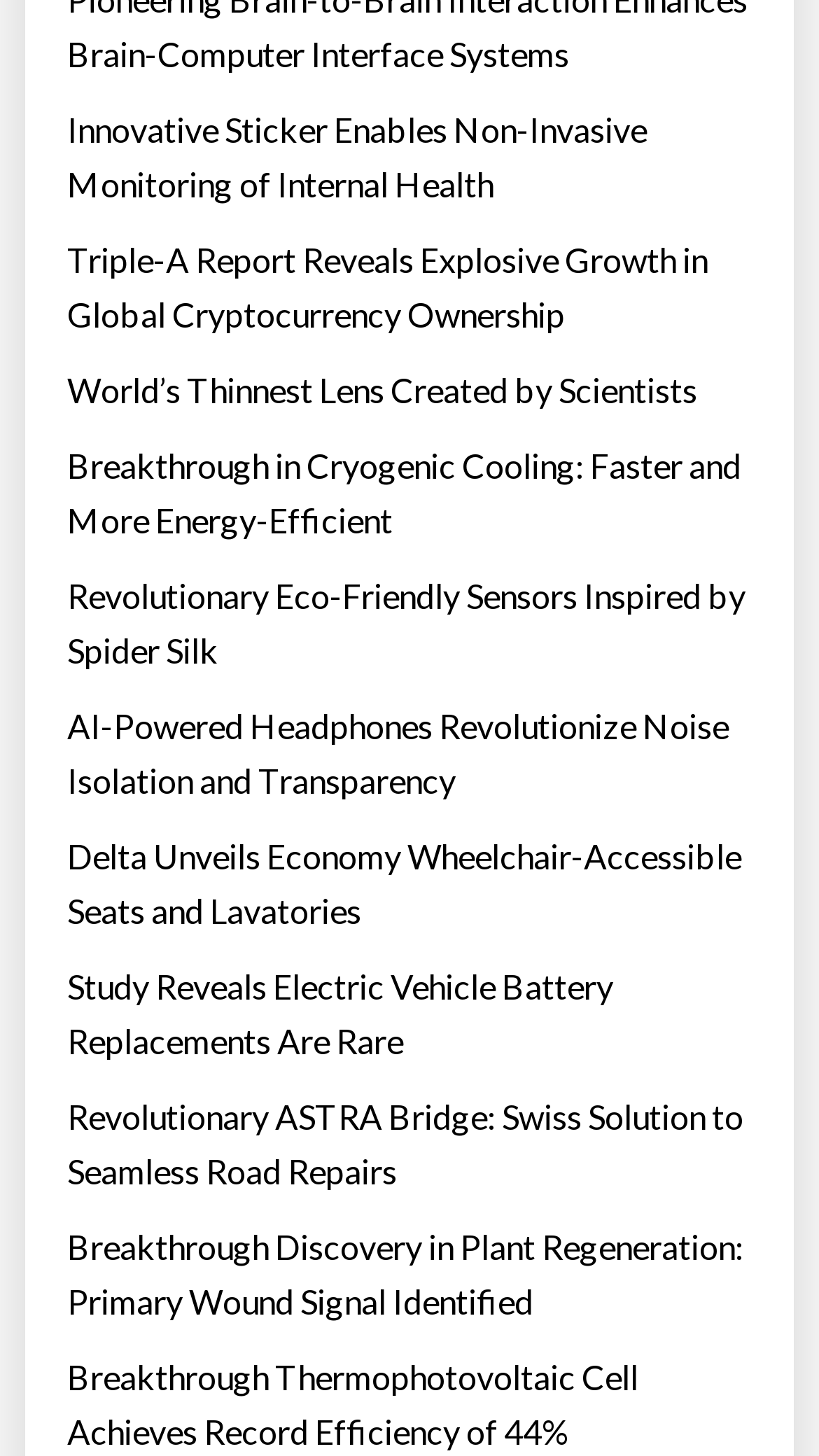Select the bounding box coordinates of the element I need to click to carry out the following instruction: "Discover revolutionary eco-friendly sensors inspired by spider silk".

[0.082, 0.391, 0.918, 0.466]